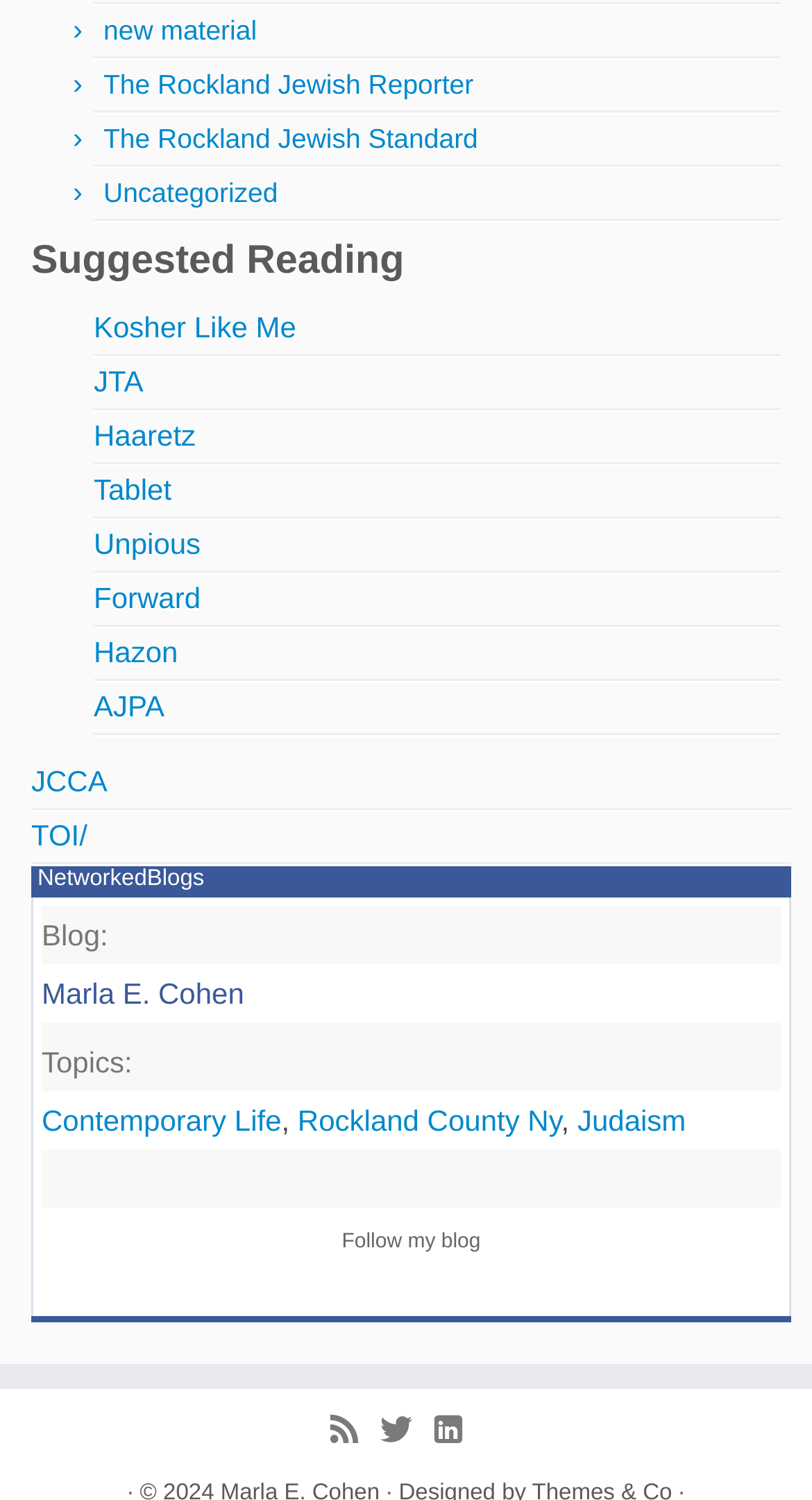Locate the bounding box coordinates of the area where you should click to accomplish the instruction: "Visit 'Marla E. Cohen'".

[0.051, 0.651, 0.301, 0.673]